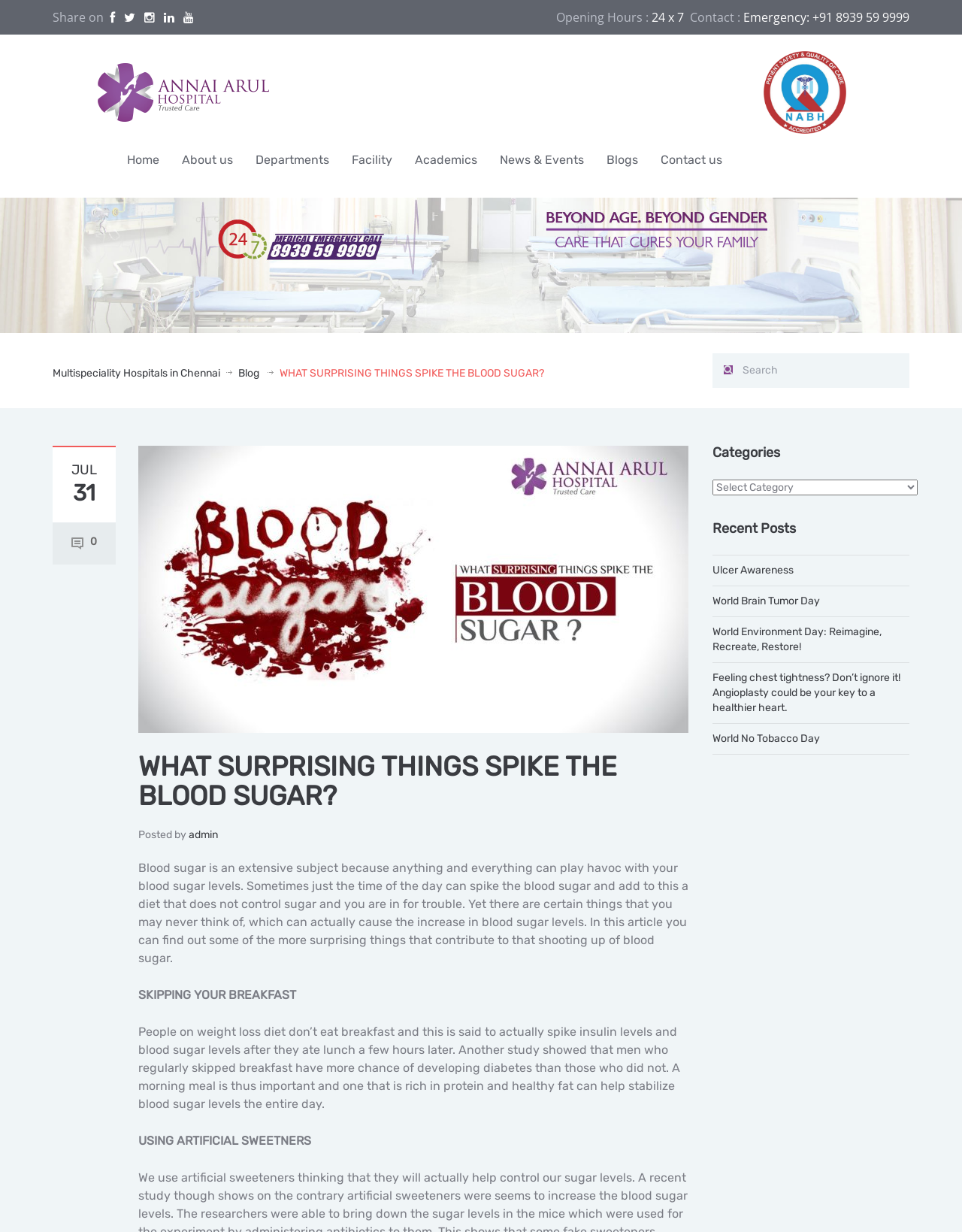What is the hospital's emergency contact number?
Use the information from the screenshot to give a comprehensive response to the question.

The emergency contact number can be found in the top section of the webpage, under the 'Contact' heading, which is located next to the 'Opening Hours' section.